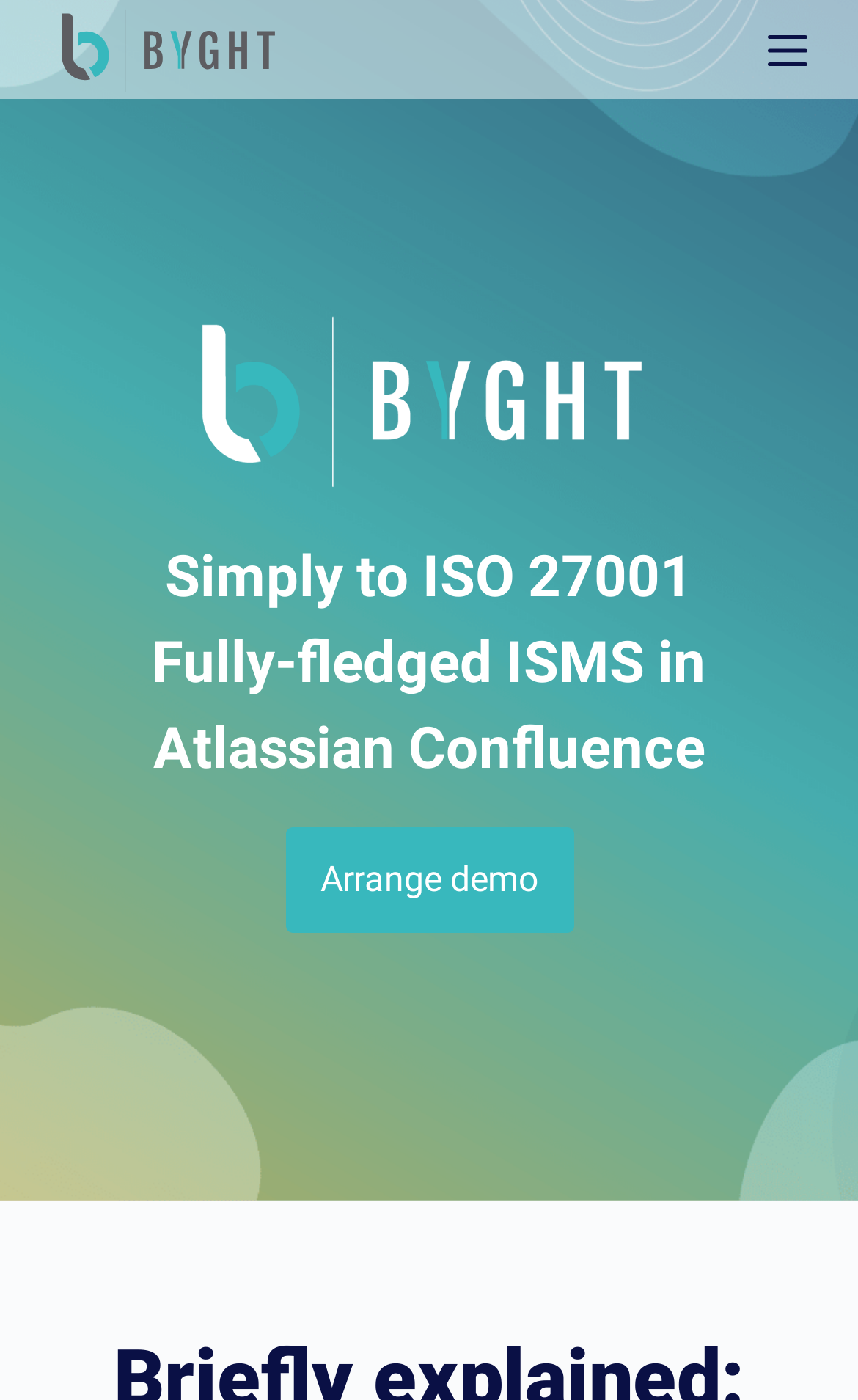Can you find and provide the main heading text of this webpage?

Briefly explained: Your way to ISO 27001 certification